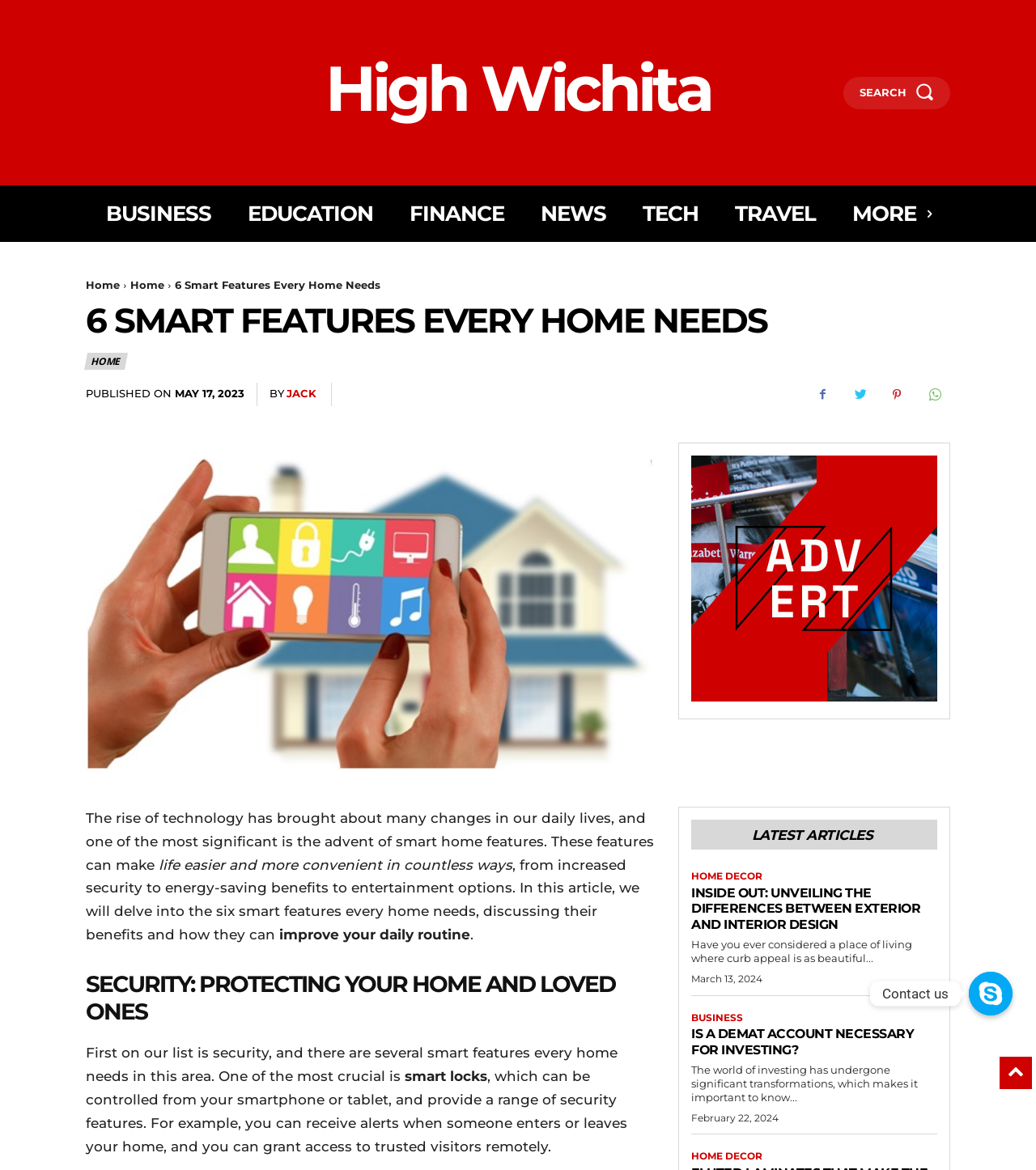Could you locate the bounding box coordinates for the section that should be clicked to accomplish this task: "Click on the 'HOME' link".

[0.083, 0.238, 0.116, 0.249]